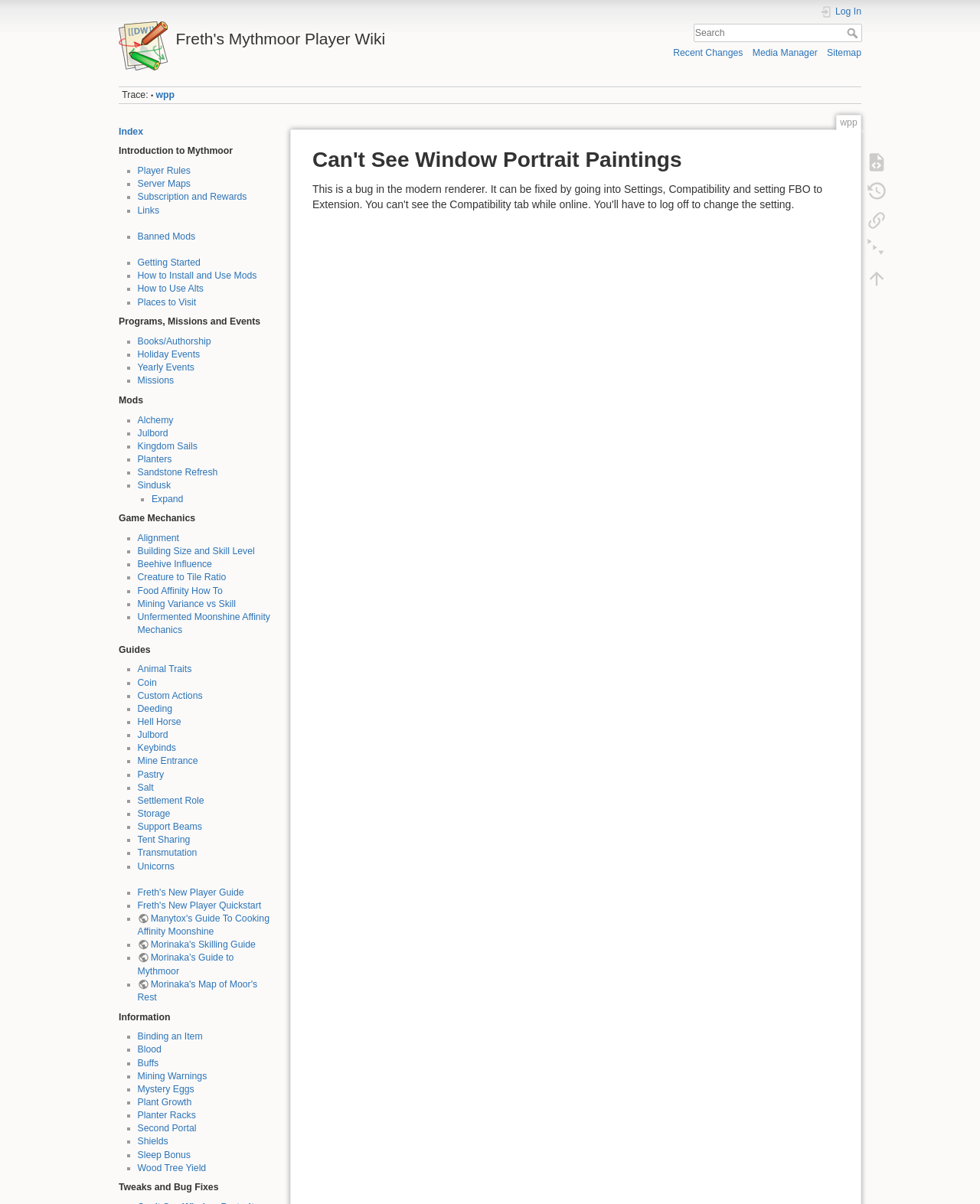Look at the image and answer the question in detail:
What type of content is listed under 'Programs, Missions and Events'?

The section 'Programs, Missions and Events' is located in the middle of the webpage and contains a list of links to various programs, missions, and events, such as 'Books/Authorship', 'Holiday Events', and 'Missions'.